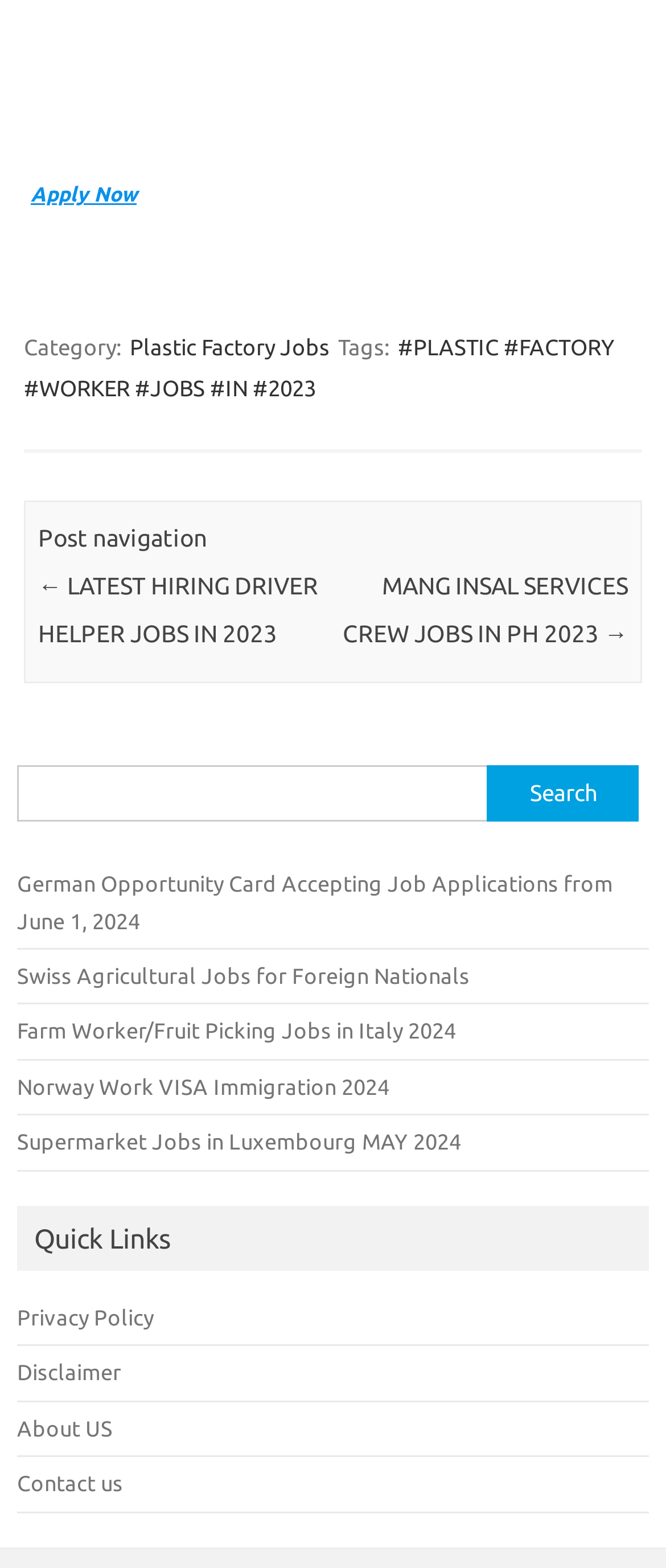What is the category of the job listed in the footer?
Can you provide an in-depth and detailed response to the question?

The category of the job listed in the footer is 'Plastic Factory Jobs', as indicated by the 'Category:' label and the link to 'Plastic Factory Jobs'.